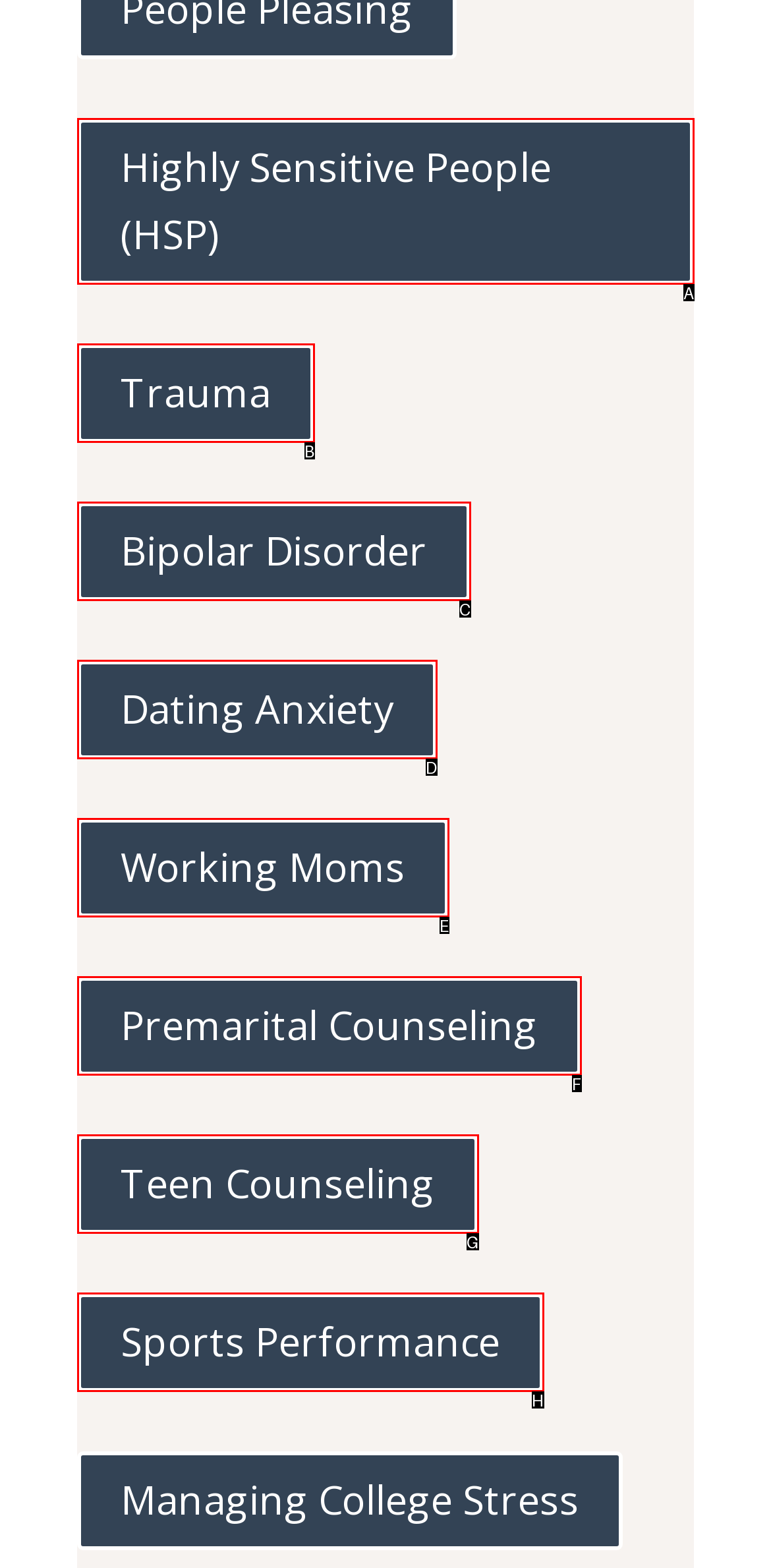Select the option that aligns with the description: Highly Sensitive People (HSP)
Respond with the letter of the correct choice from the given options.

A